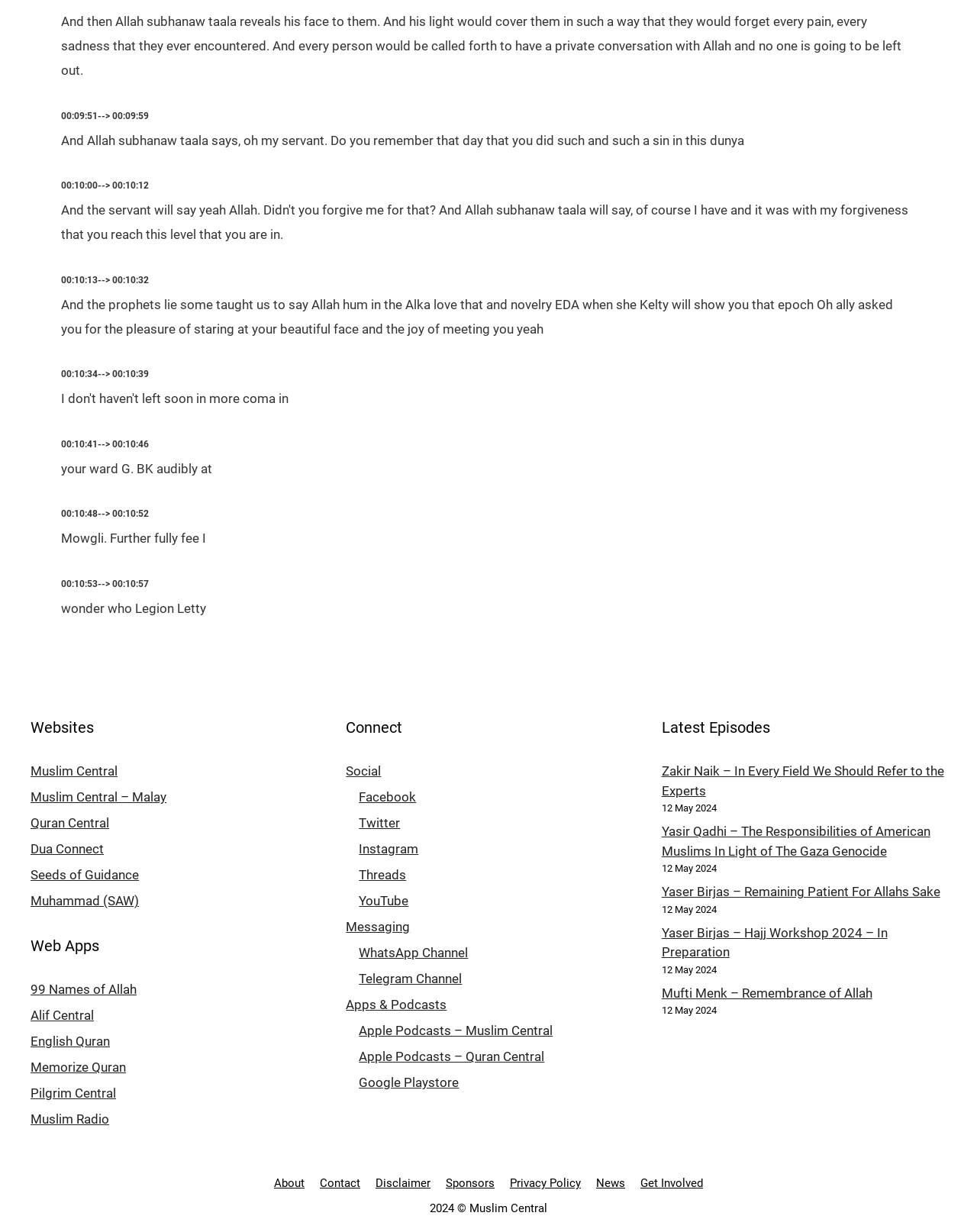Respond to the following query with just one word or a short phrase: 
What is the copyright year of the website?

2024